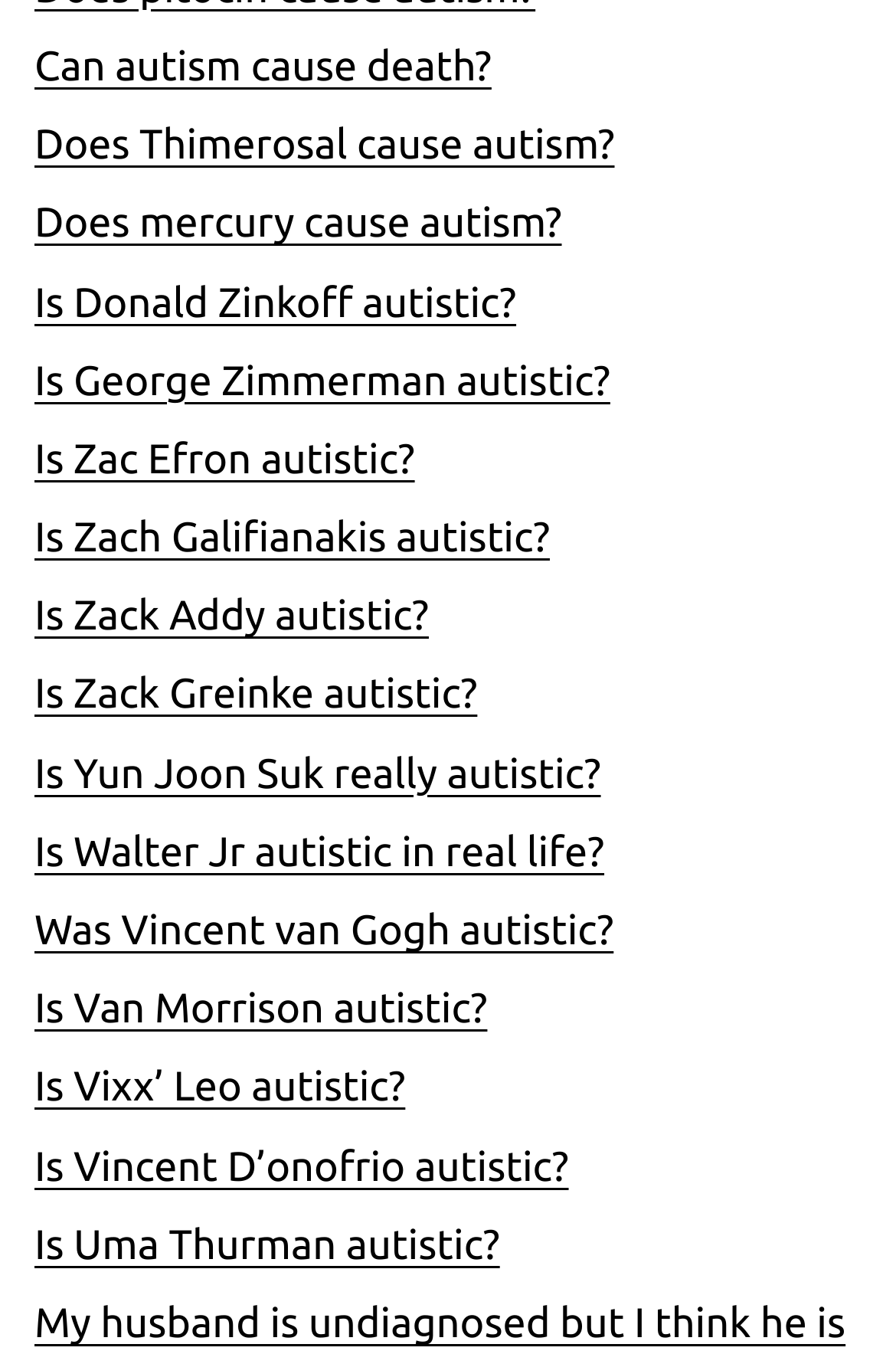Select the bounding box coordinates of the element I need to click to carry out the following instruction: "Explore the topic 'Is Uma Thurman autistic?'".

[0.038, 0.902, 0.558, 0.936]